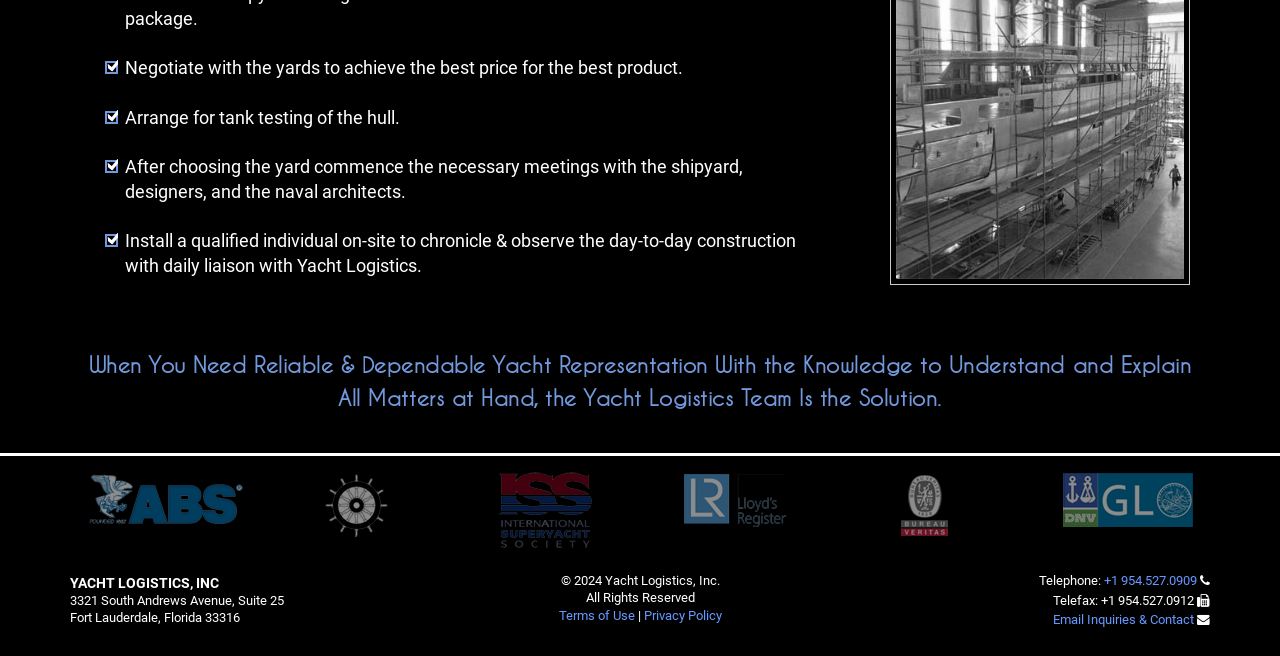Identify the bounding box of the UI element that matches this description: "Terms of Use".

[0.436, 0.927, 0.496, 0.95]